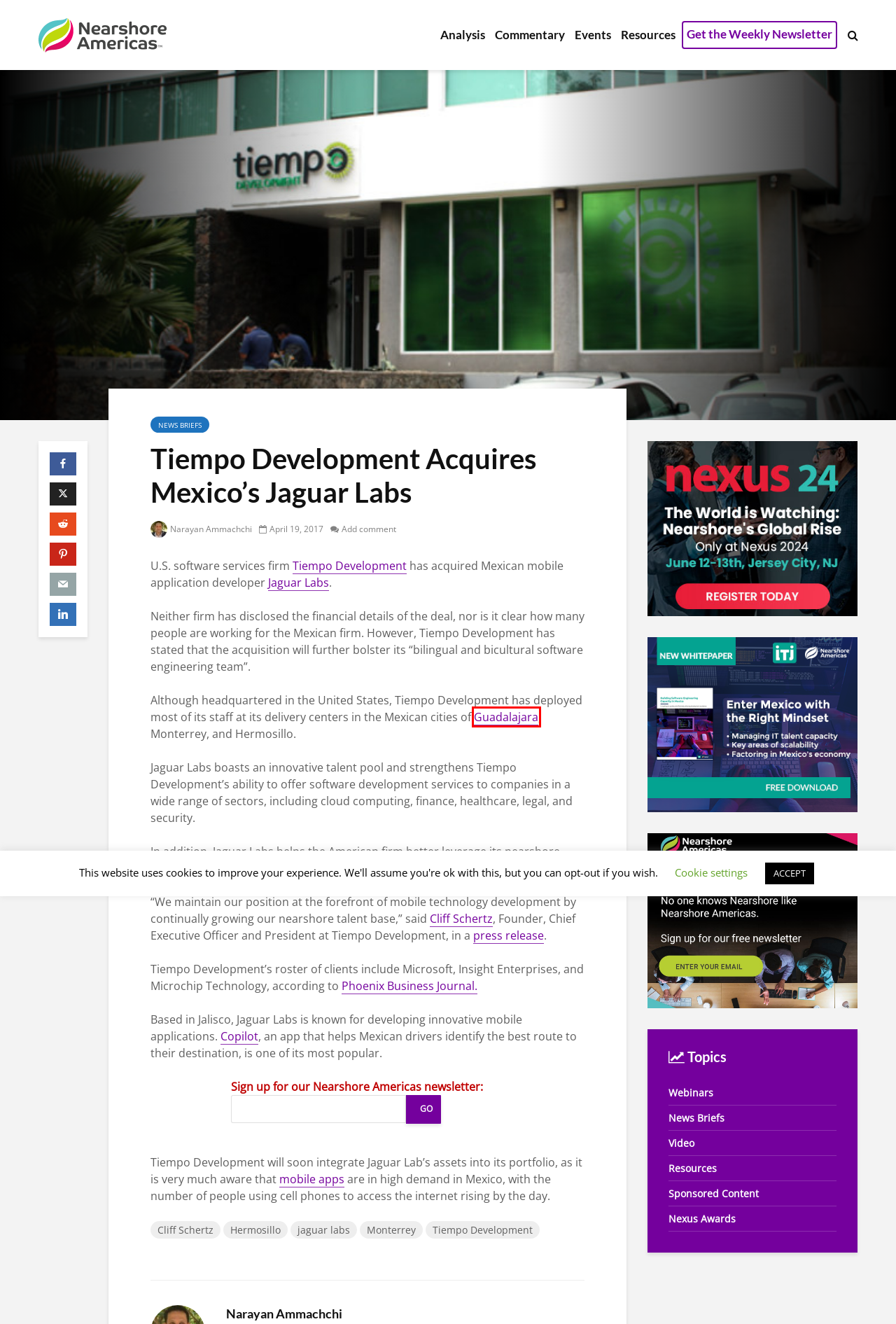You have a screenshot of a webpage where a red bounding box highlights a specific UI element. Identify the description that best matches the resulting webpage after the highlighted element is clicked. The choices are:
A. Building Software Engineering Capacity in Mexico – Nearshore Americas eBooks
B. A Mobile Development Corridor in Mexico Puts the Americas and Google On Notice - Nearshore Americas
C. Narayan Ammachchi, Author at Nearshore Americas
D. Infographic: How Guadalajara Became Mexico’s Silicon Valley
E. Monterrey - Nearshore Americas
F. Nexus Illuminate Awards - Nearshore Americas
G. Hermosillo - Nearshore Americas
H. jaguar labs - Nearshore Americas

D